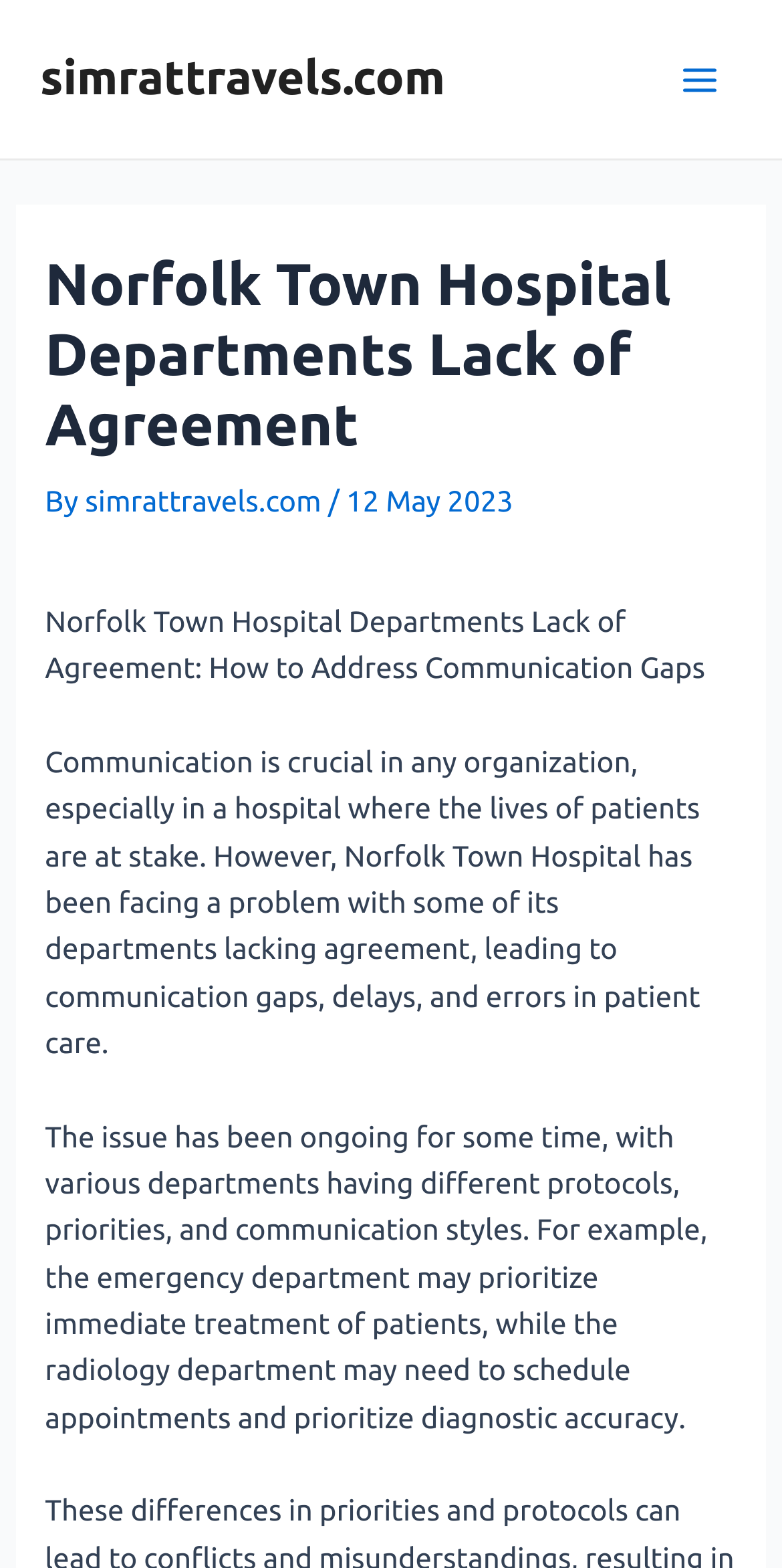What department may prioritize diagnostic accuracy?
Using the picture, provide a one-word or short phrase answer.

Radiology department